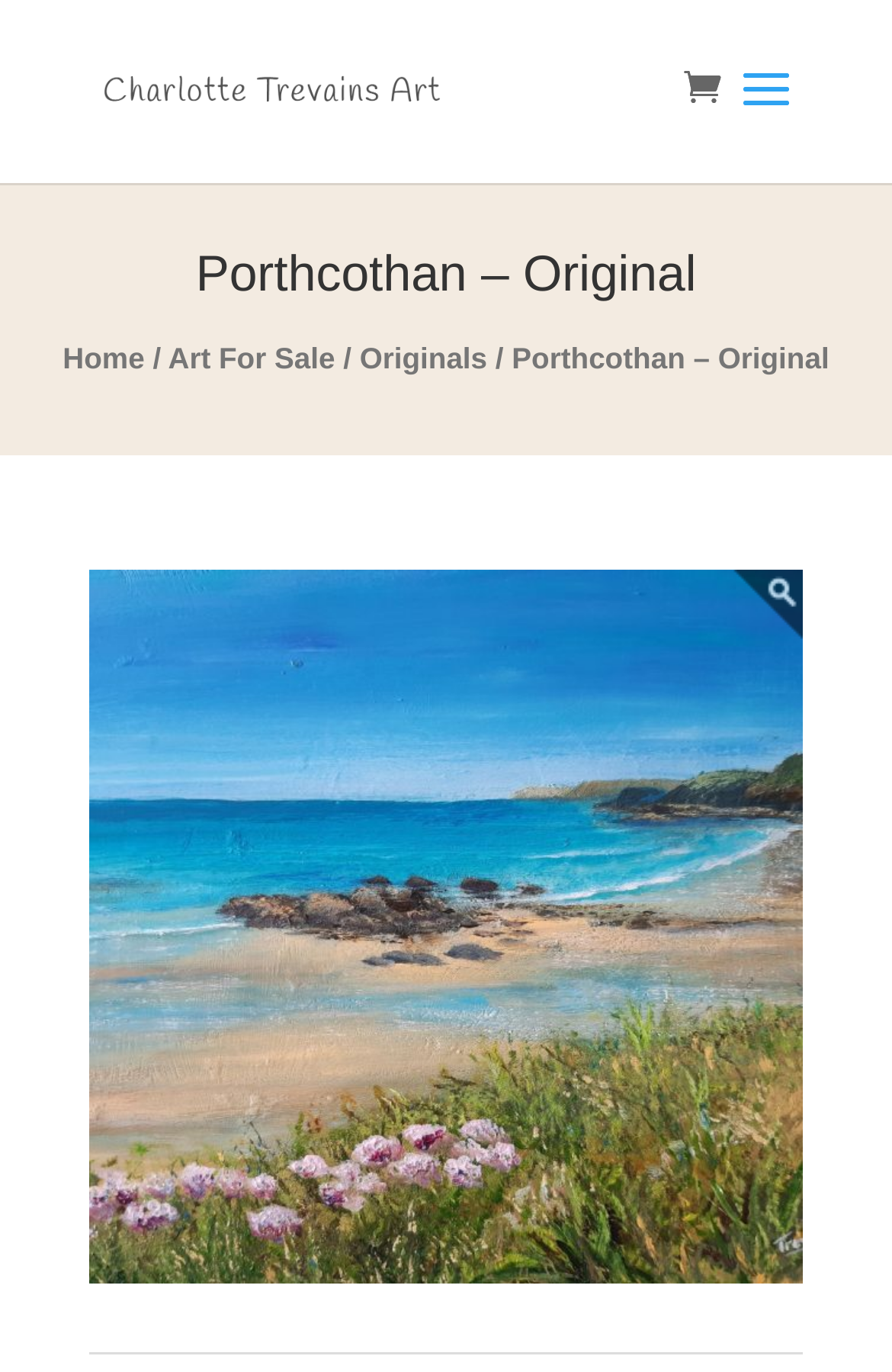Respond with a single word or short phrase to the following question: 
What type of content is being sold?

Art